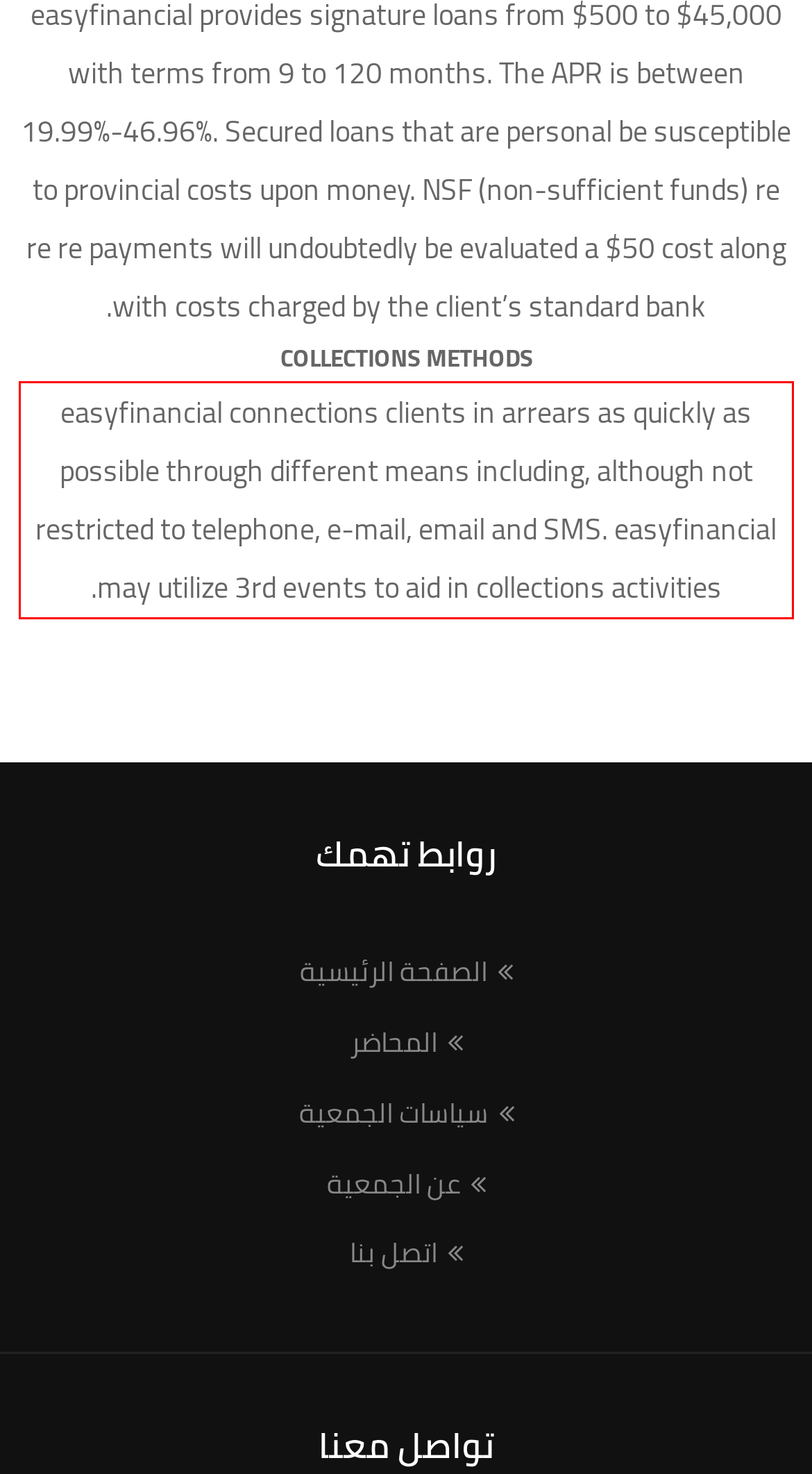Please recognize and transcribe the text located inside the red bounding box in the webpage image.

easyfinancial connections clients in arrears as quickly as possible through different means including, although not restricted to telephone, e-mail, email and SMS. easyfinancial may utilize 3rd events to aid in collections activities.